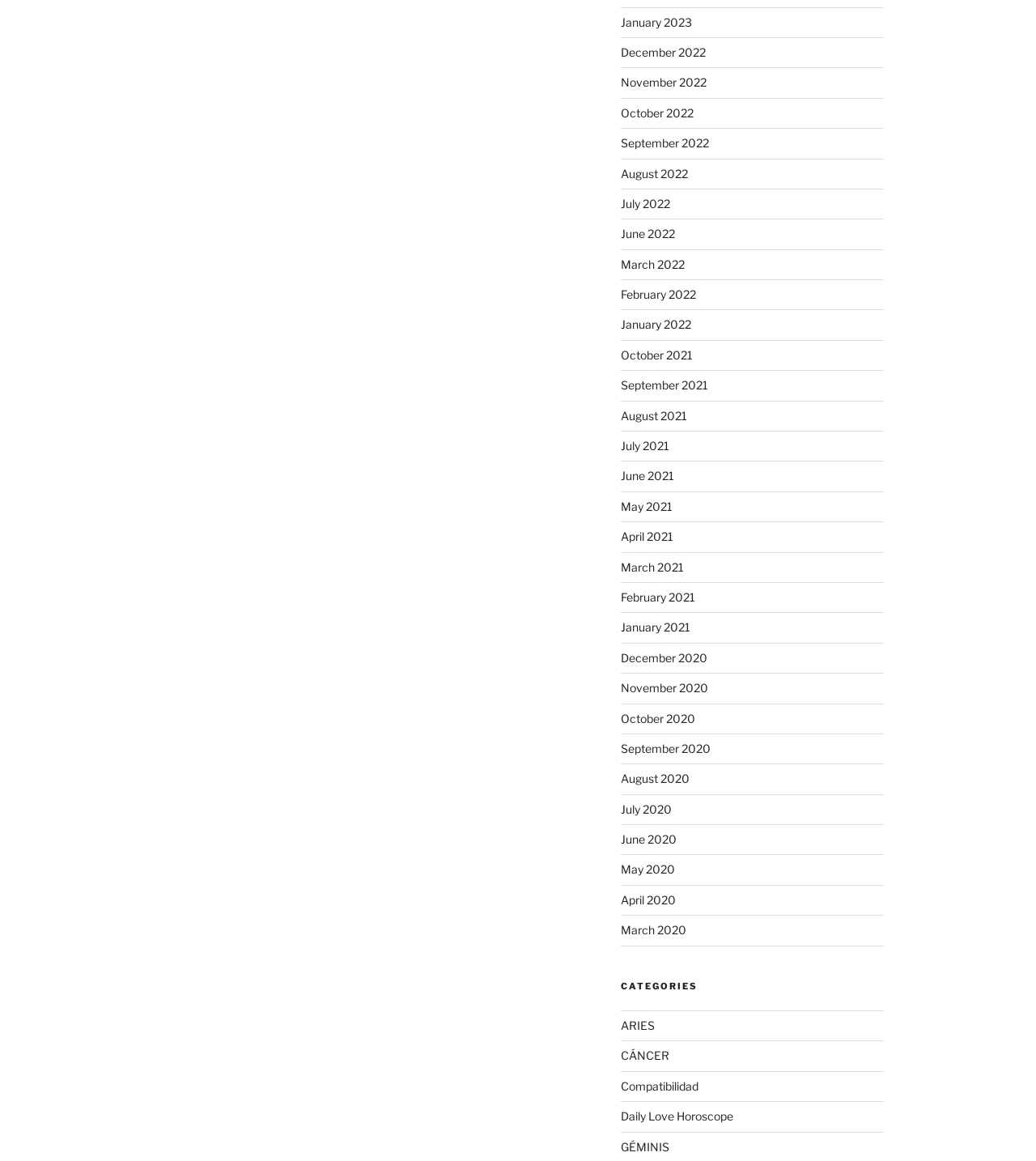Given the element description, predict the bounding box coordinates in the format (top-left x, top-left y, bottom-right x, bottom-right y). Make sure all values are between 0 and 1. Here is the element description: Daily Love Horoscope

[0.599, 0.956, 0.707, 0.967]